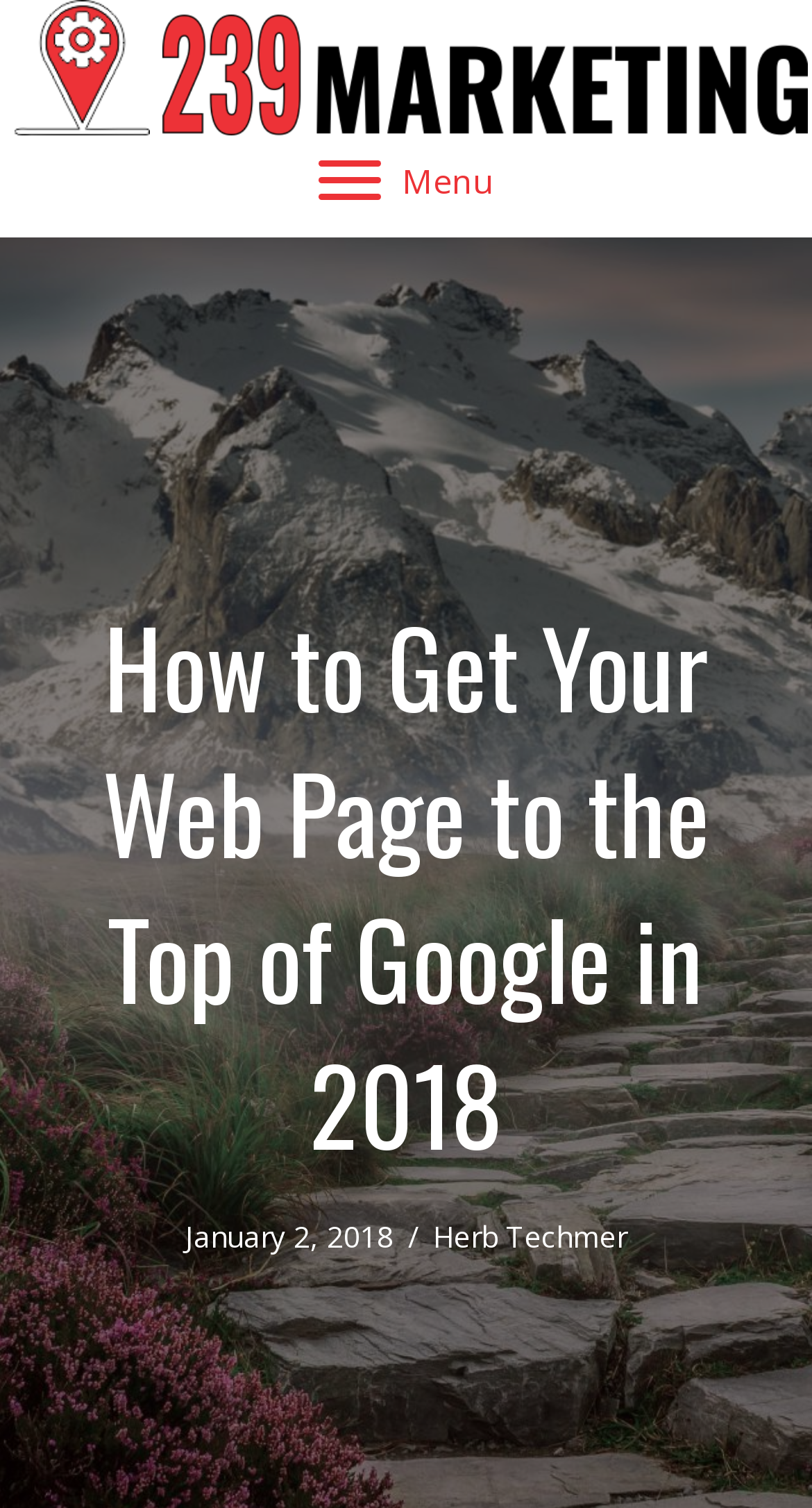Determine the title of the webpage and give its text content.

How to Get Your Web Page to the Top of Google in 2018